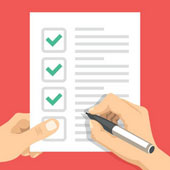Provide a thorough description of the image.

The image depicts a checklist with several items marked as completed, symbolizing task management or project organization. A person’s hand, holding a pen, is visibly writing on the checklist, suggesting an active engagement in documenting or confirming completed tasks. This imagery aligns with the text nearby regarding the various services offered by local underfloor heating specialists in Ormskirk, indicating meticulous planning and execution of related tasks such as installations and solutions for effective heating systems. The vibrant red background enhances the focus on the checklist, making it a striking visual representation of thoroughness and attention to detail in home improvement projects.